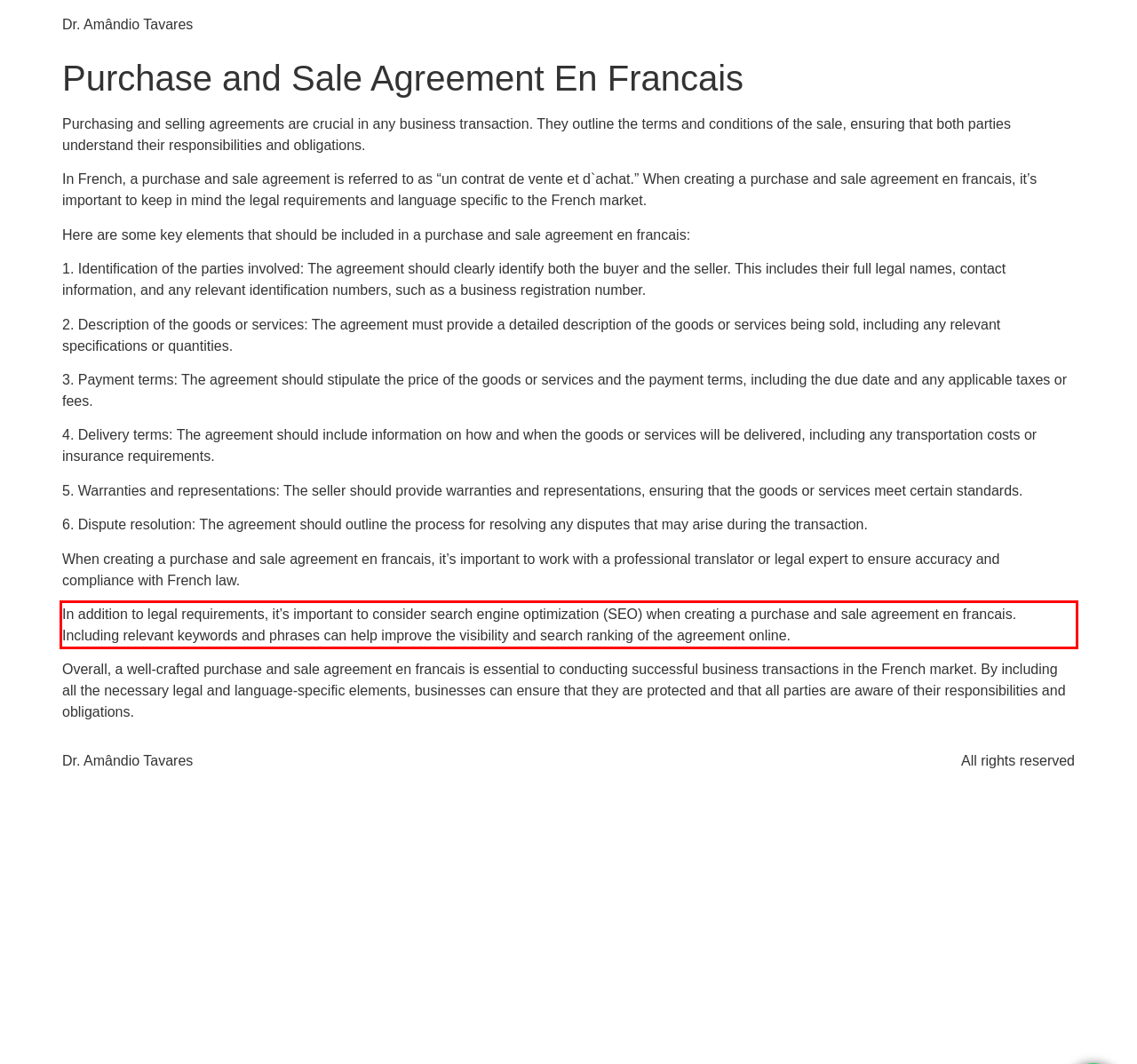Identify the text within the red bounding box on the webpage screenshot and generate the extracted text content.

In addition to legal requirements, it’s important to consider search engine optimization (SEO) when creating a purchase and sale agreement en francais. Including relevant keywords and phrases can help improve the visibility and search ranking of the agreement online.